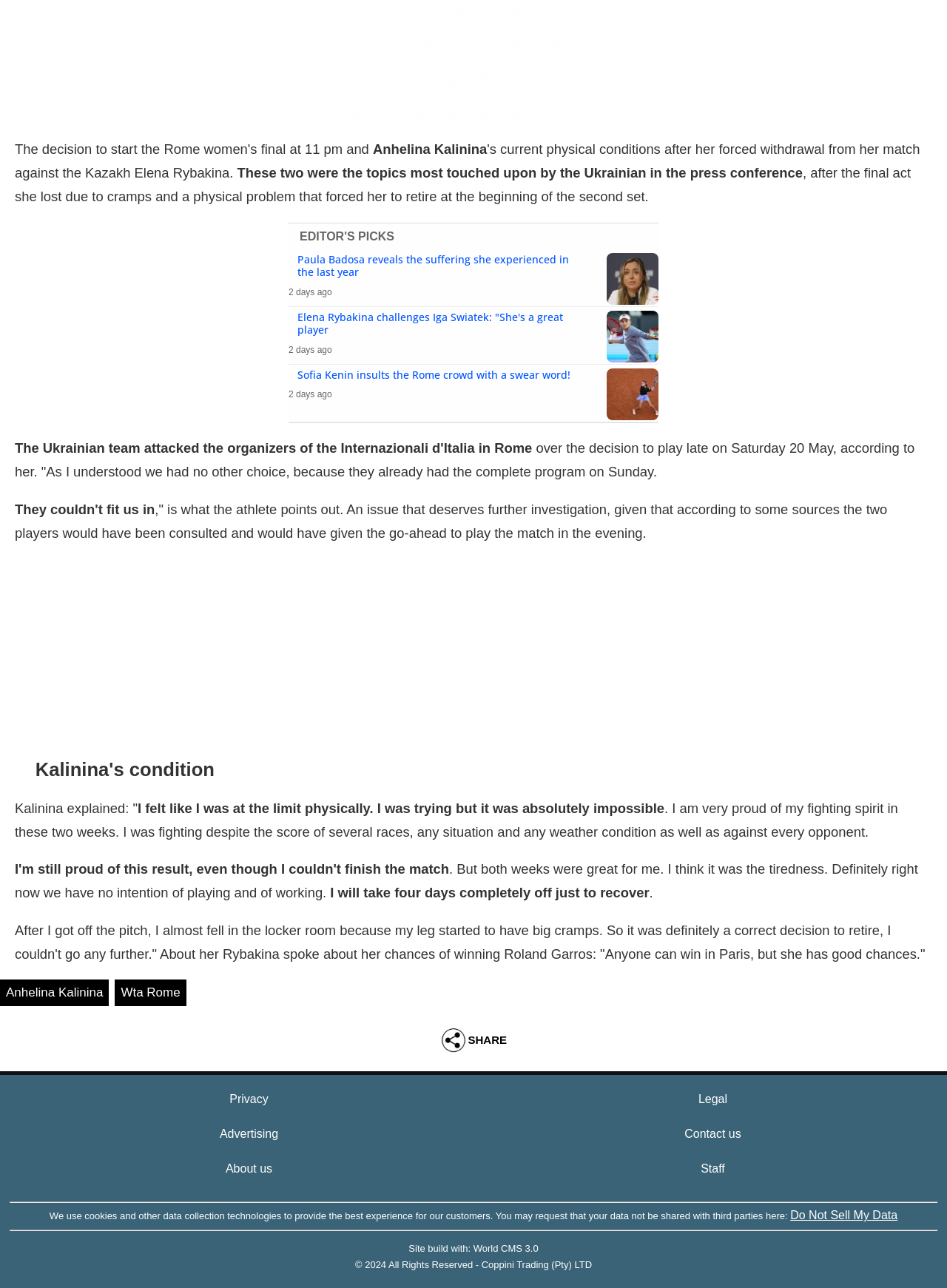What is the topic of the article?
Please utilize the information in the image to give a detailed response to the question.

Based on the content of the webpage, I can see that the article is discussing tennis players and their experiences, specifically Anhelina Kalinina and her condition during a match. The text mentions tennis-related terms such as 'Roland Garros' and 'Wta Rome', which further supports the conclusion that the topic of the article is tennis.